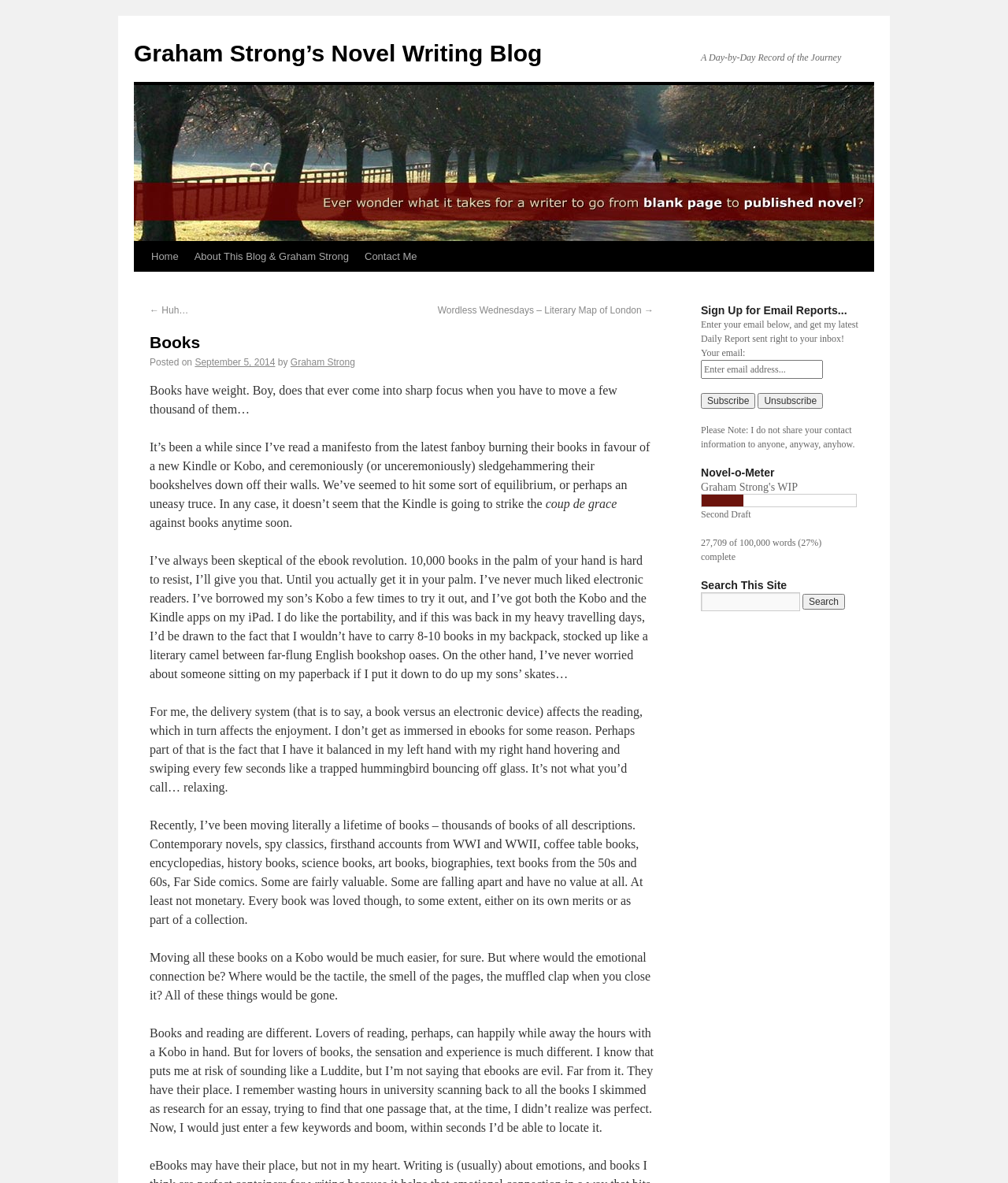Please provide the bounding box coordinate of the region that matches the element description: September 5, 2014. Coordinates should be in the format (top-left x, top-left y, bottom-right x, bottom-right y) and all values should be between 0 and 1.

[0.193, 0.302, 0.273, 0.311]